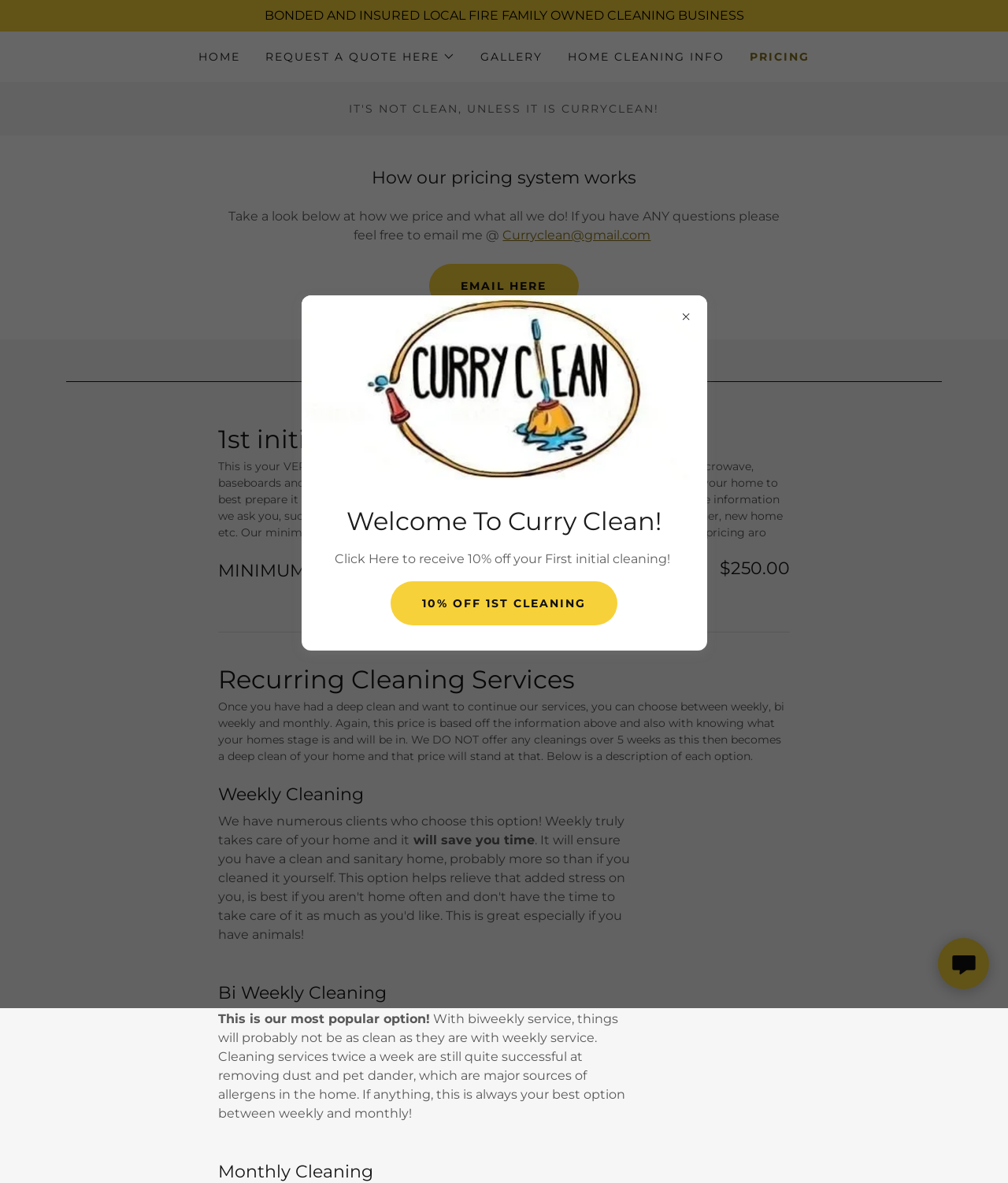Please identify the bounding box coordinates of the region to click in order to complete the task: "Click the 'HOME' link". The coordinates must be four float numbers between 0 and 1, specified as [left, top, right, bottom].

[0.192, 0.036, 0.243, 0.06]